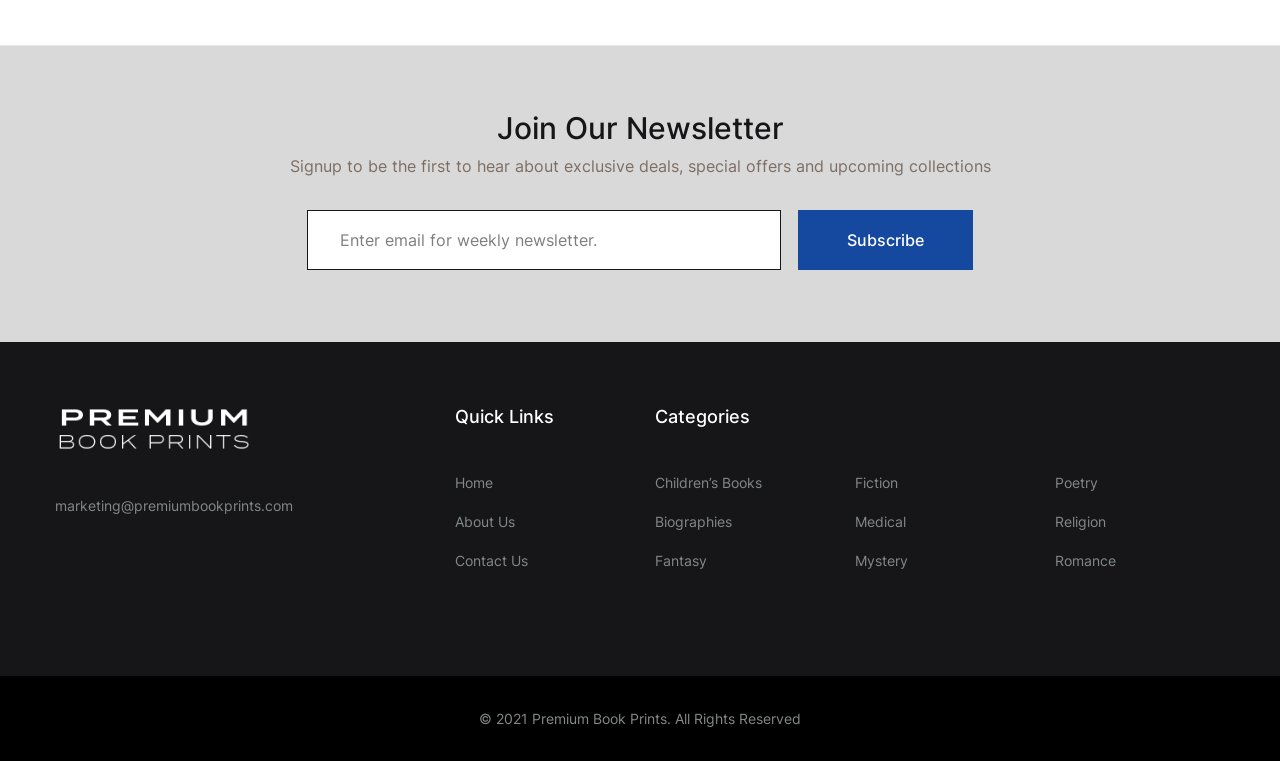Using the provided description: "Diamond Way centers", find the bounding box coordinates of the corresponding UI element. The output should be four float numbers between 0 and 1, in the format [left, top, right, bottom].

None